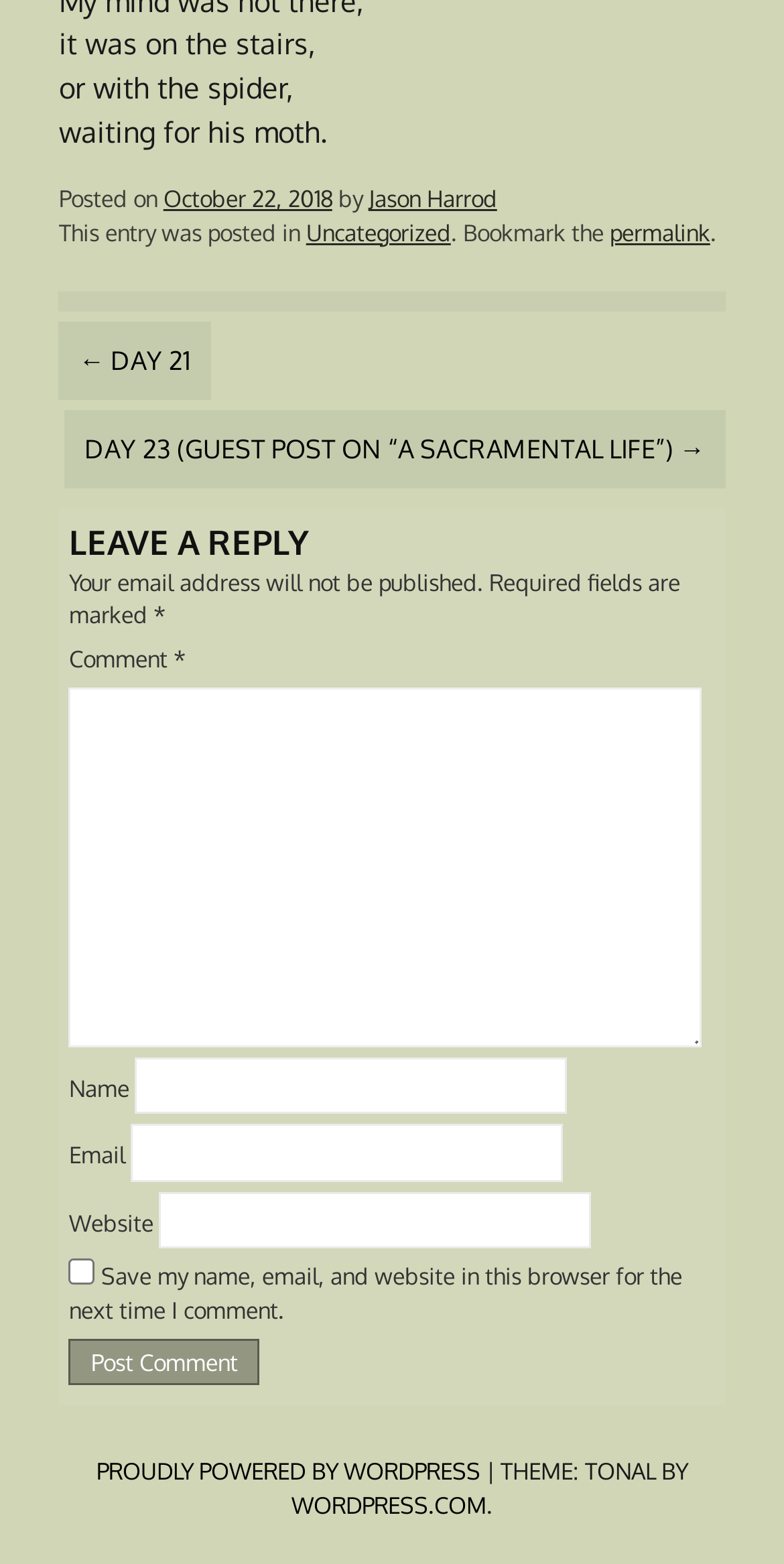Determine the bounding box coordinates of the clickable area required to perform the following instruction: "Go to the next day's post". The coordinates should be represented as four float numbers between 0 and 1: [left, top, right, bottom].

[0.082, 0.262, 0.925, 0.312]